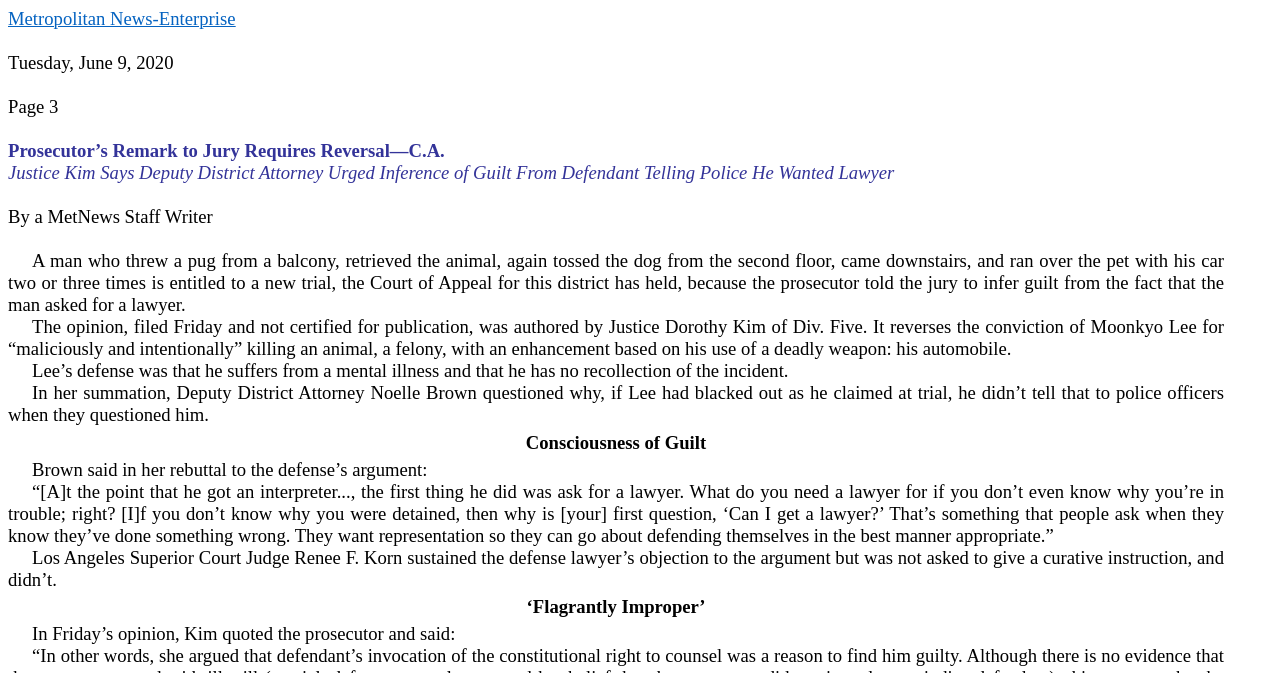Create a detailed description of the webpage's content and layout.

The webpage appears to be a news article from the Metropolitan News-Enterprise, dated Tuesday, June 9, 2020. At the top left of the page, there is a link to the news organization's name. Below it, there is a series of static text elements, including the date, page number, and title of the article, "Prosecutor’s Remark to Jury Requires Reversal—C.A." 

The main content of the article is divided into several paragraphs. The first paragraph describes a court case where a man was convicted of killing an animal, and the Court of Appeal has reversed the conviction due to a prosecutor's remark to the jury. The next few paragraphs provide more details about the case, including the defense's argument that the defendant suffers from a mental illness and has no recollection of the incident.

Further down the page, there is a quote from the prosecutor, Deputy District Attorney Noelle Brown, where she questions the defendant's claim of blacking out during the incident. The article then continues to describe the court's decision, including a quote from Justice Dorothy Kim of Div. Five, who authored the opinion.

Throughout the article, there are several headings and subheadings, including "Consciousness of Guilt" and "‘Flagrantly Improper’", which break up the content and highlight key points. Overall, the webpage presents a detailed news article about a specific court case, with a clear structure and organization.